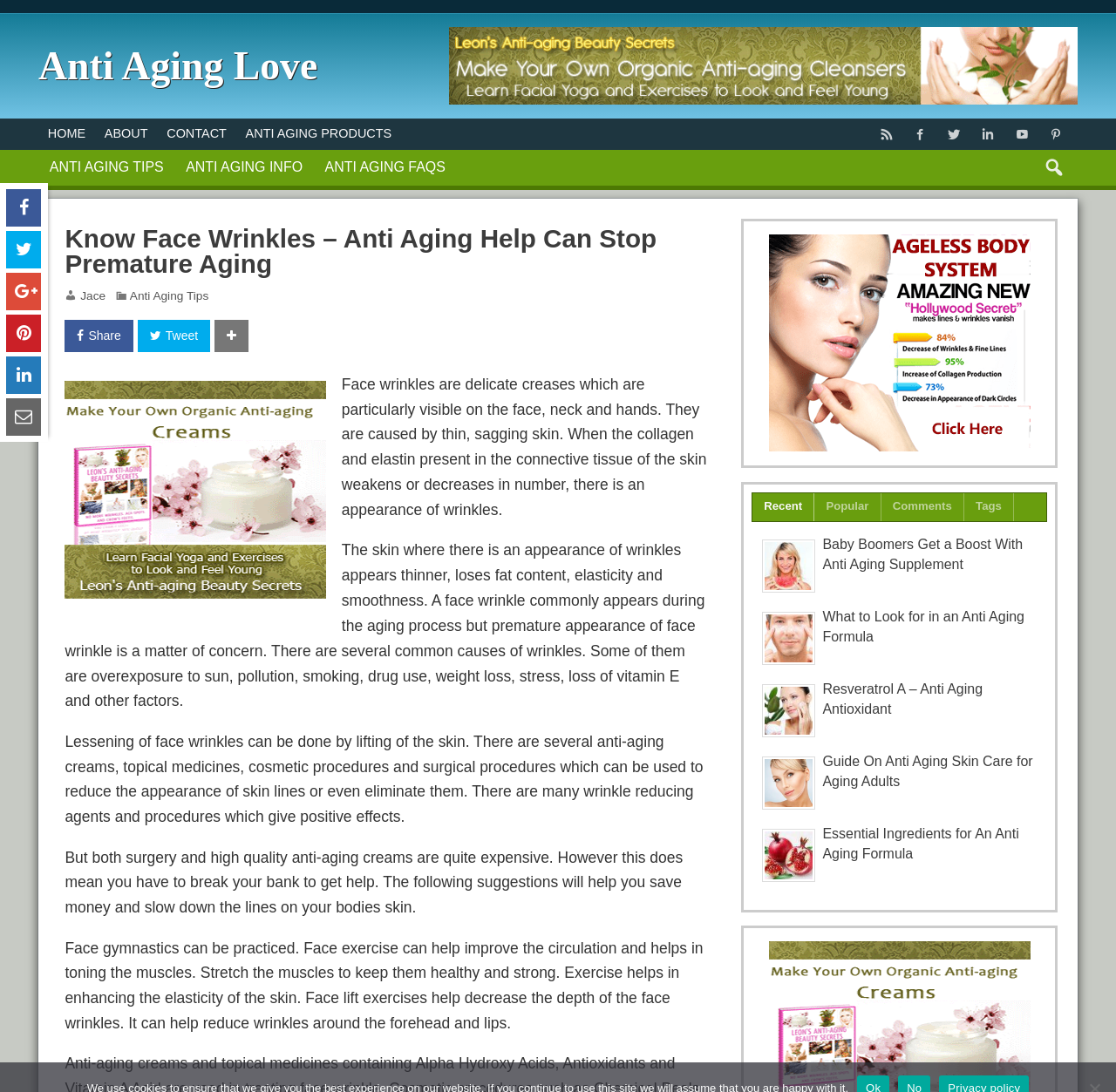Generate the text content of the main headline of the webpage.

Anti Aging Love